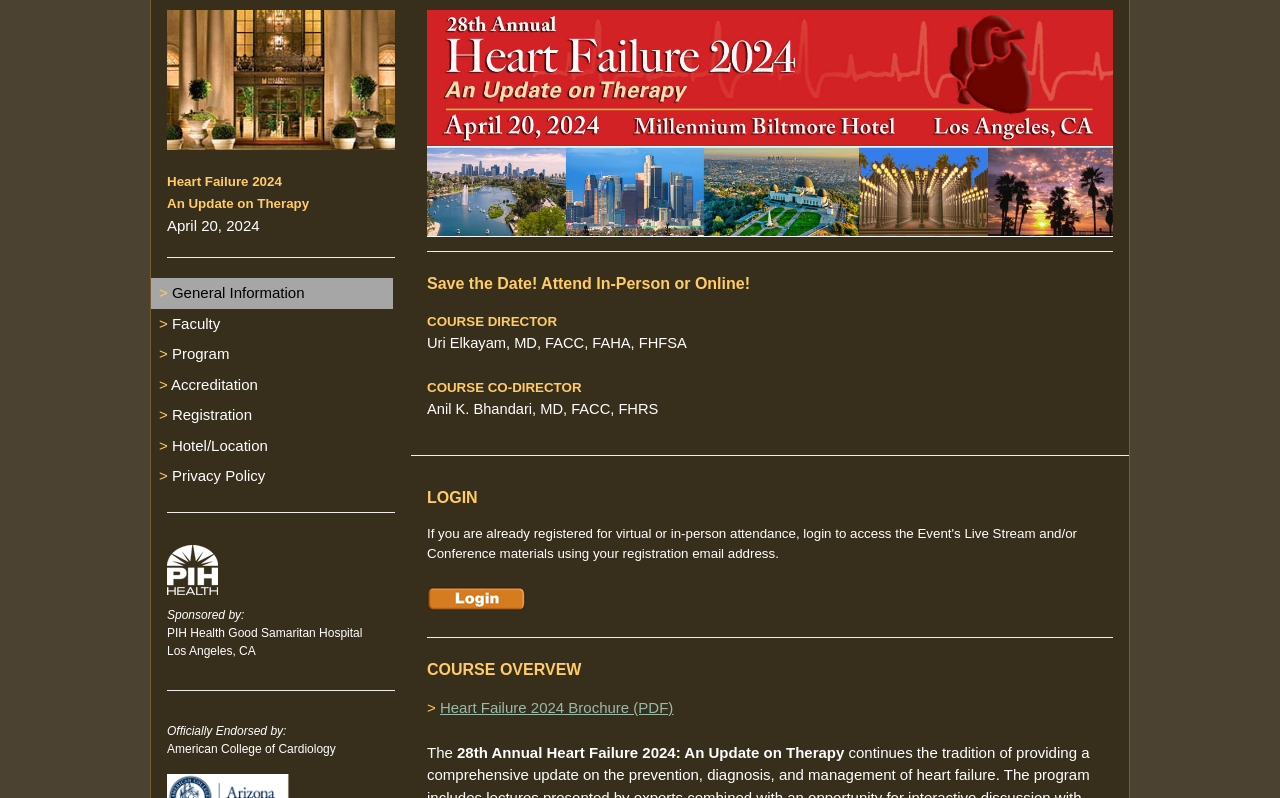Predict the bounding box for the UI component with the following description: "Heart Failure 2024 Brochure (PDF)".

[0.344, 0.876, 0.526, 0.897]